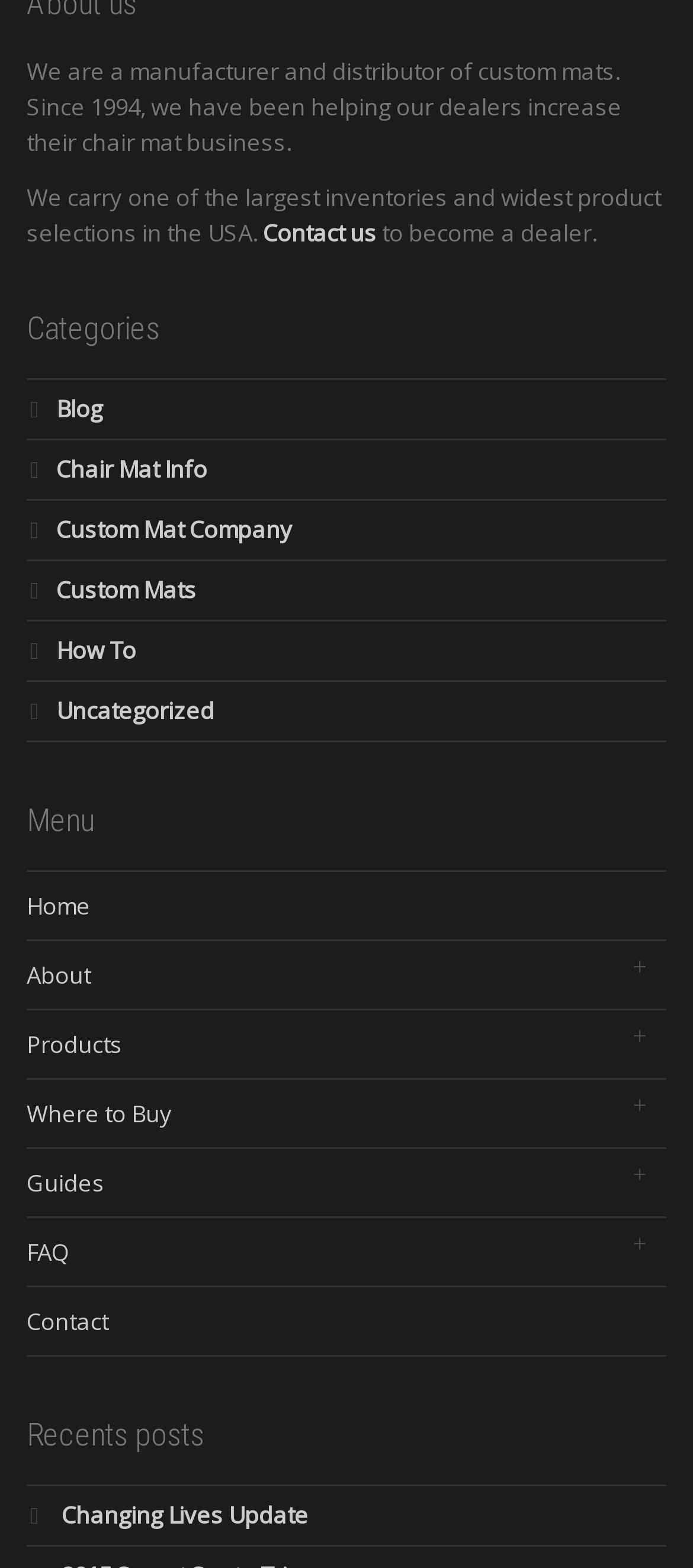Please find the bounding box coordinates of the element that needs to be clicked to perform the following instruction: "contact the company". The bounding box coordinates should be four float numbers between 0 and 1, represented as [left, top, right, bottom].

[0.379, 0.139, 0.544, 0.159]